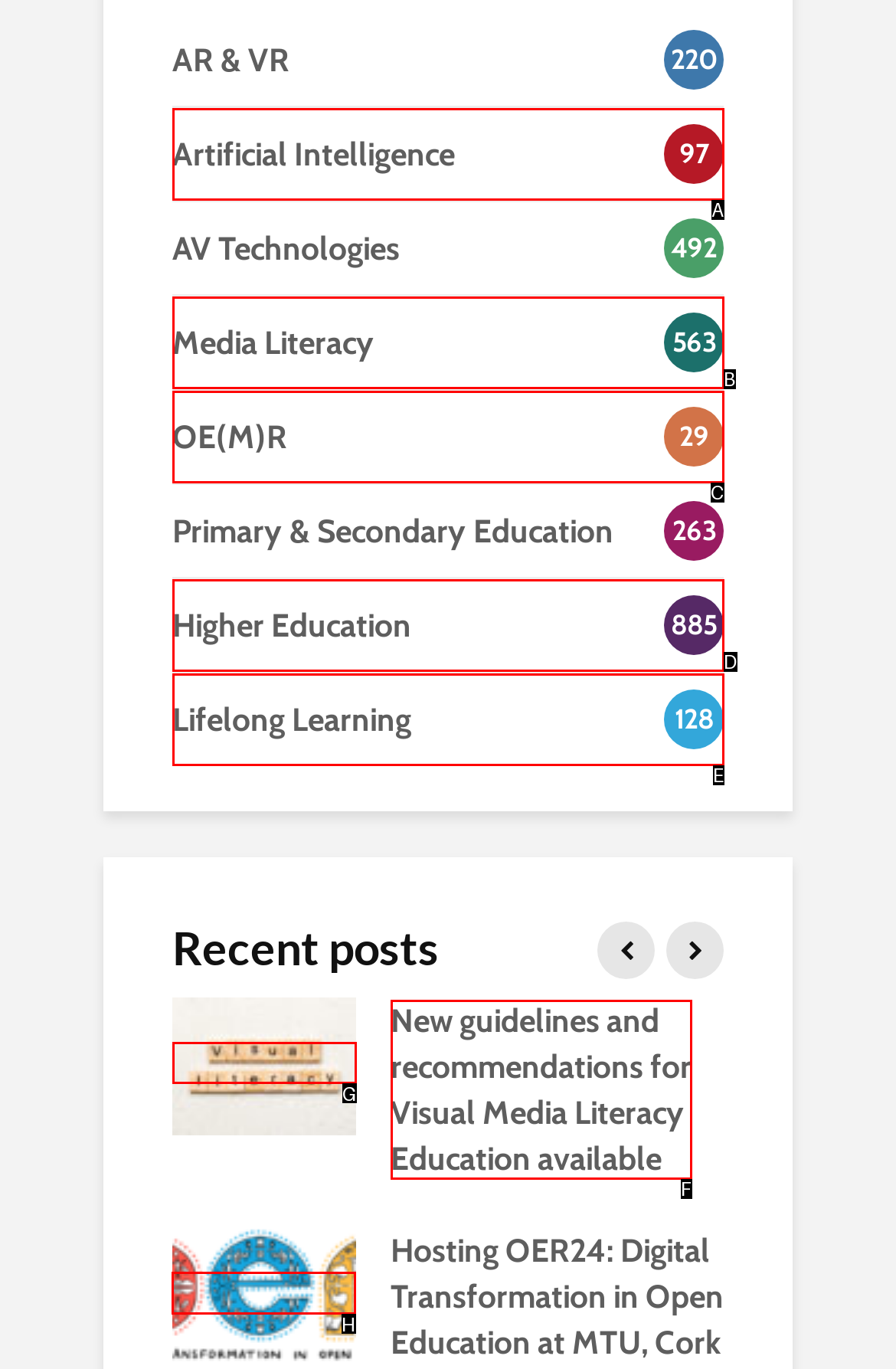Choose the letter that corresponds to the correct button to accomplish the task: Explore Hosting OER24: Digital Transformation in Open Education at MTU, Cork
Reply with the letter of the correct selection only.

H